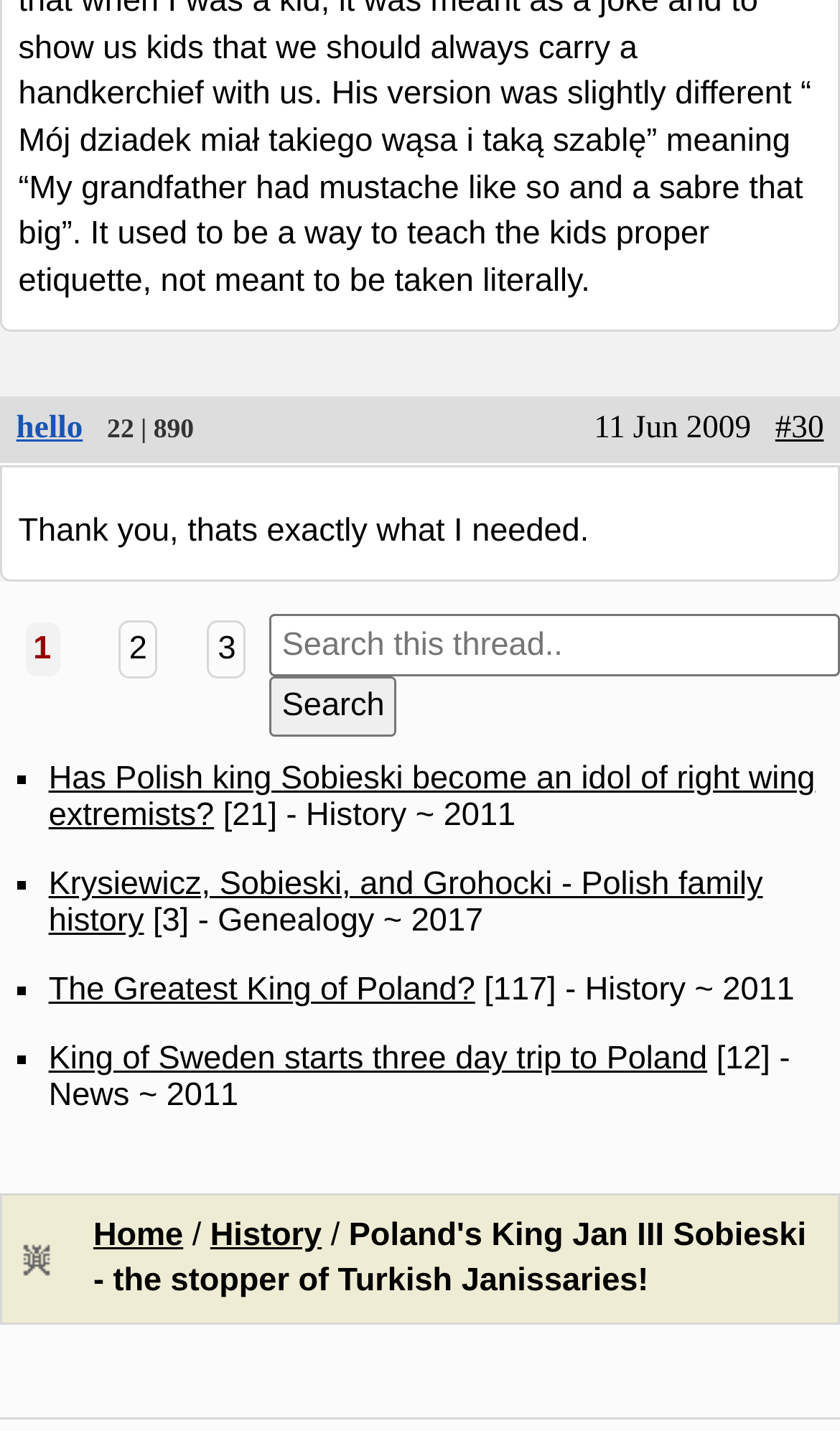What is the date of the post 'Thank you, thats exactly what I needed.'?
Please provide a single word or phrase as your answer based on the image.

11 Jun 2009